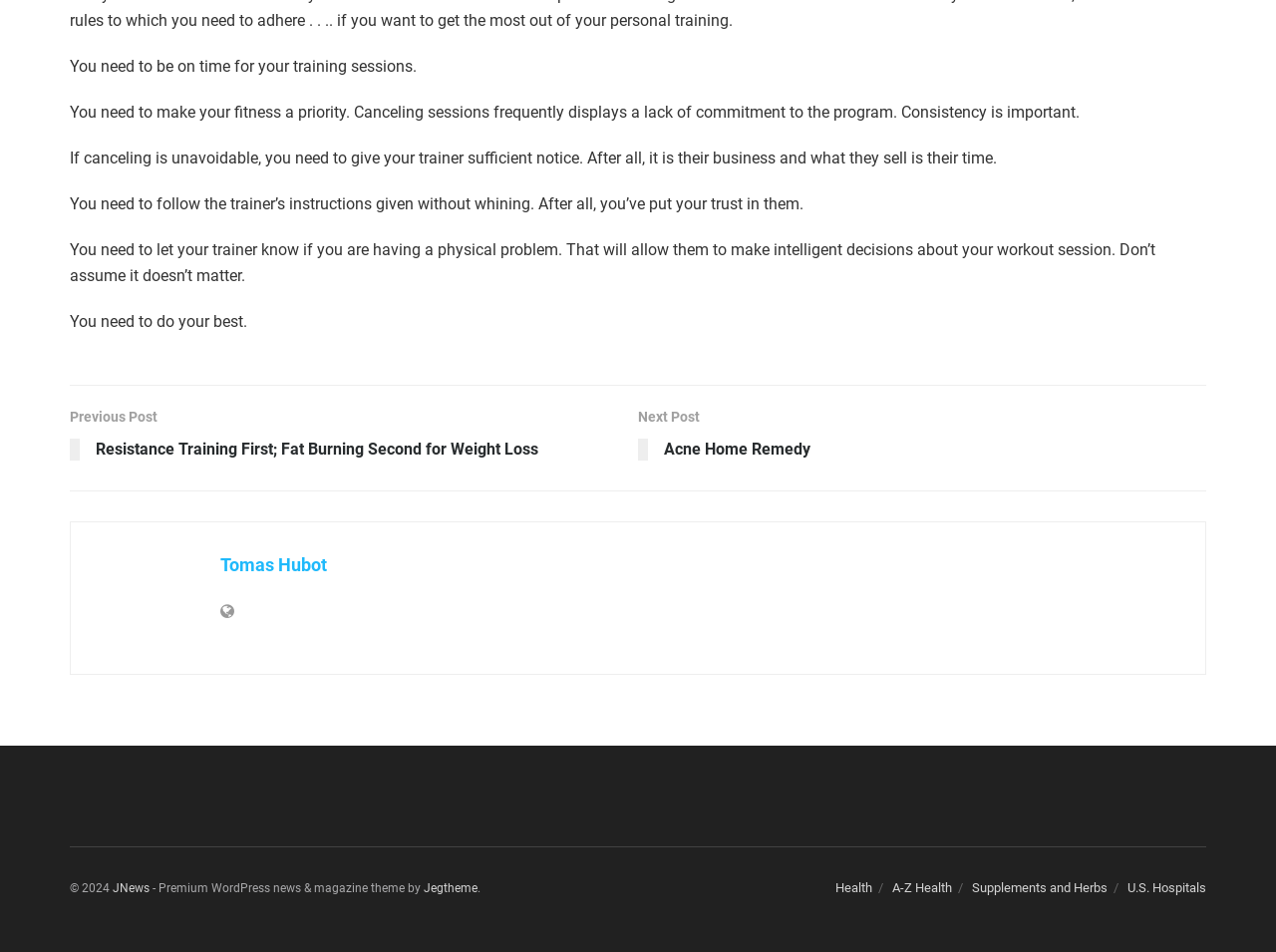Identify the bounding box for the UI element described as: "Next Post Acne Home Remedy". The coordinates should be four float numbers between 0 and 1, i.e., [left, top, right, bottom].

[0.5, 0.427, 0.945, 0.495]